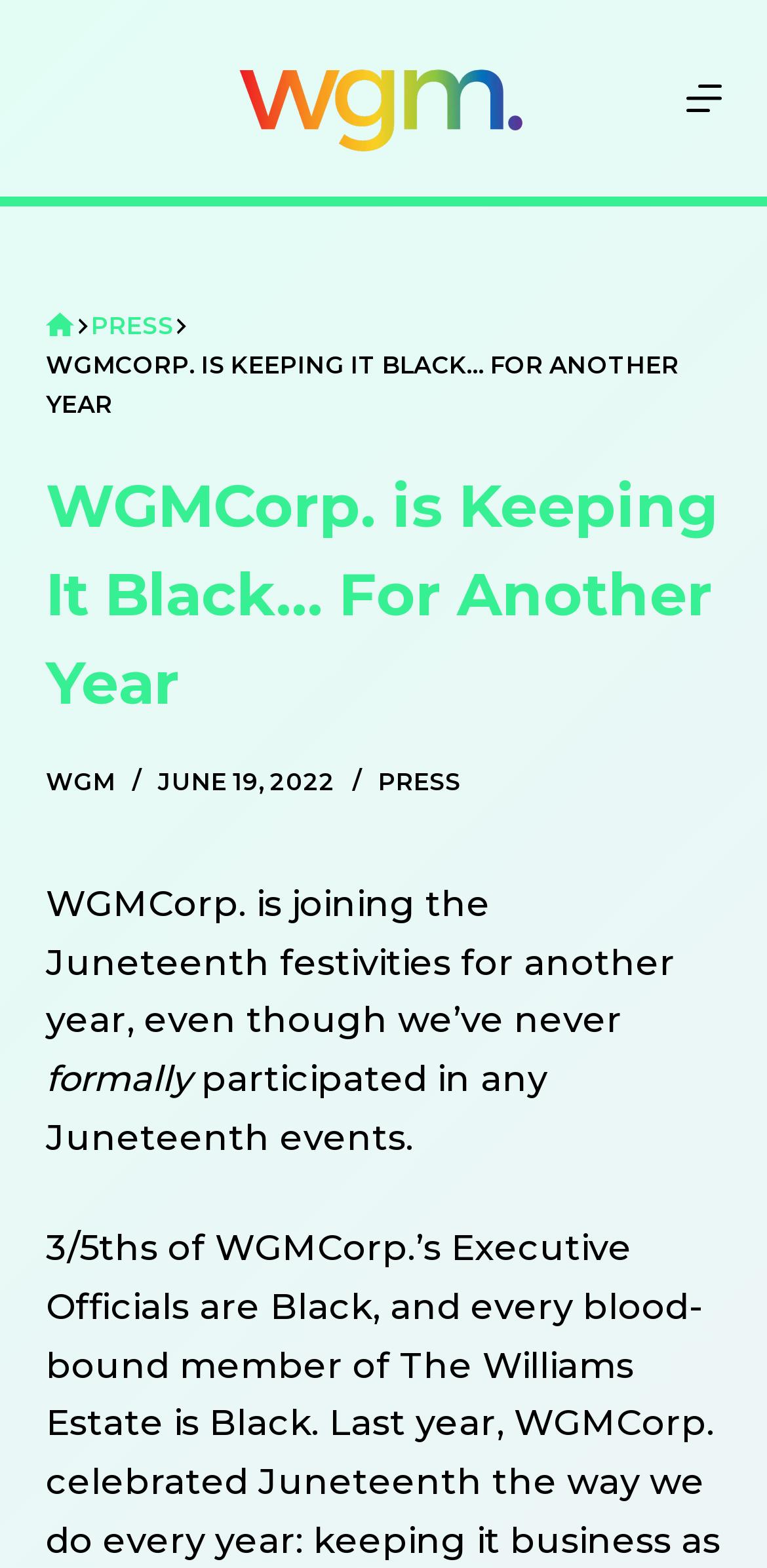Offer an extensive depiction of the webpage and its key elements.

The webpage is about WGMCorp. celebrating Juneteenth. At the top left, there is a "Skip to content" link. Next to it, on the top center, is a link and an image with the text "WGMCorp./JLVWII". On the top right, there is a "Menu" button. 

When the "Menu" button is clicked, a dropdown menu appears with several links and a heading. The heading is "WGMCorp. is Keeping It Black… For Another Year". Below the heading, there are links to "WVC" and "PRESS" on the left, and a static text "WGMCORP. IS KEEPING IT BLACK... FOR ANOTHER YEAR" that spans across the menu. 

Further down in the menu, there is a heading "WGMCorp. is Keeping It Black… For Another Year" again, followed by a link to "WGM" on the left, a time stamp "JUNE 19, 2022" in the middle, and a link to "PRESS" on the right. 

Below the menu, there is a paragraph of text that explains WGMCorp.'s participation in Juneteenth festivities. The text is divided into three parts, with the first part stating that WGMCorp. is joining the festivities for another year, the second part saying "formally", and the third part saying that they have never participated in any Juneteenth events.